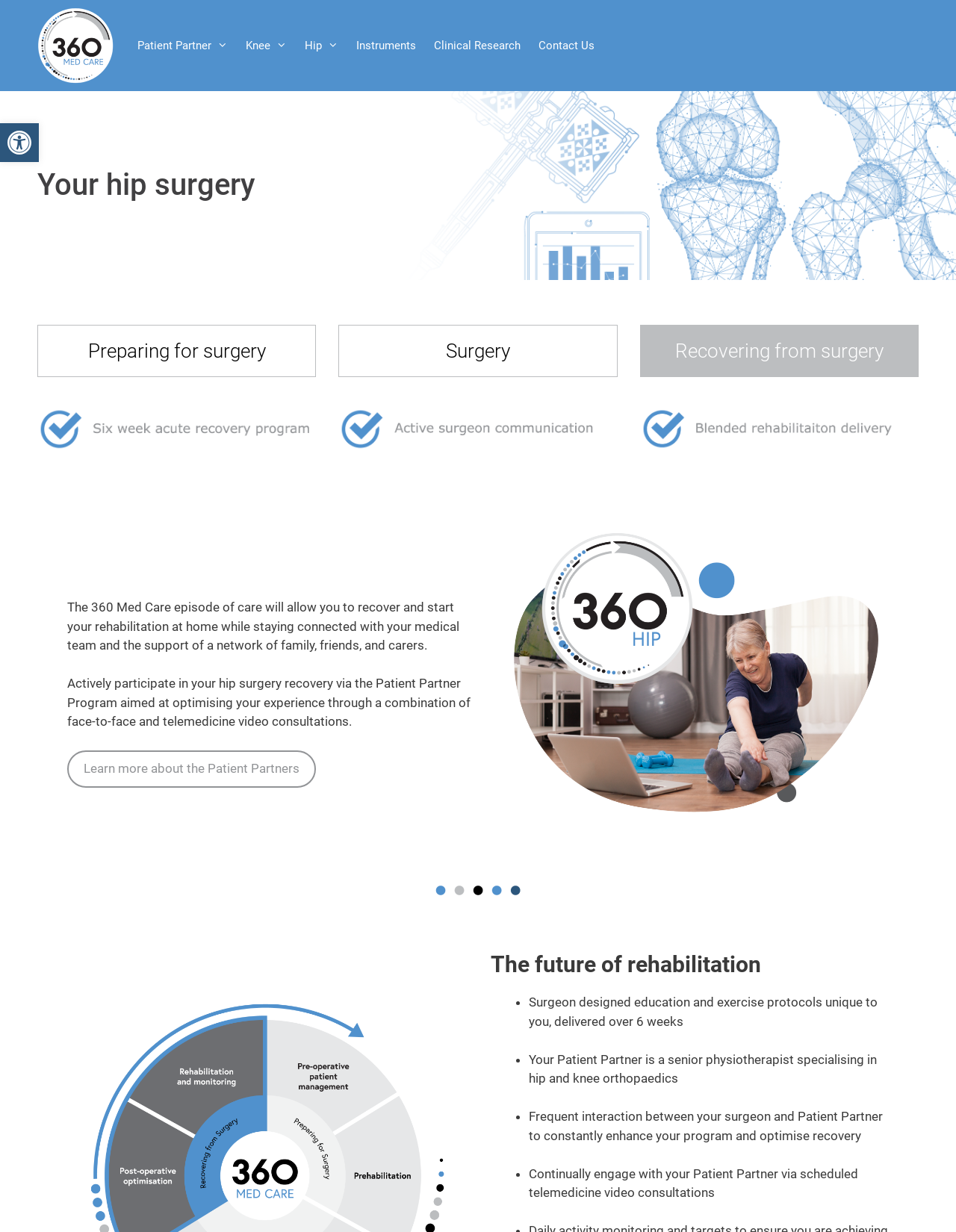Provide a thorough summary of the webpage.

The webpage is about 360 Med Care's patient partner program for hip replacement surgery recovery. At the top left corner, there is a button to open the toolbar accessibility tools, accompanied by a small image. Below it, there is a navigation bar with links to different sections of the website, including the homepage, patient partner, knee, hip, instruments, clinical research, and contact us.

The main content of the webpage starts with a heading "Your hip surgery" followed by three links: "Preparing for surgery", "Surgery", and "Recovering from surgery". Below these links, there are three figures, likely images, arranged horizontally.

The main text content is divided into two sections. The first section explains the 360 Med Care episode of care, which allows patients to recover at home while staying connected with their medical team and support network. It also mentions the Patient Partner Program, which combines face-to-face and telemedicine video consultations to optimize the patient's experience.

The second section is headed "The future of rehabilitation" and lists four benefits of the program. These benefits include surgeon-designed education and exercise protocols, a senior physiotherapist as a Patient Partner, frequent interaction between the surgeon and Patient Partner, and continual engagement with the Patient Partner via telemedicine video consultations. Each benefit is marked with a bullet point.

Throughout the webpage, there are several images and figures, but their content is not specified. There are also several links to learn more about the Patient Partners and other related topics.